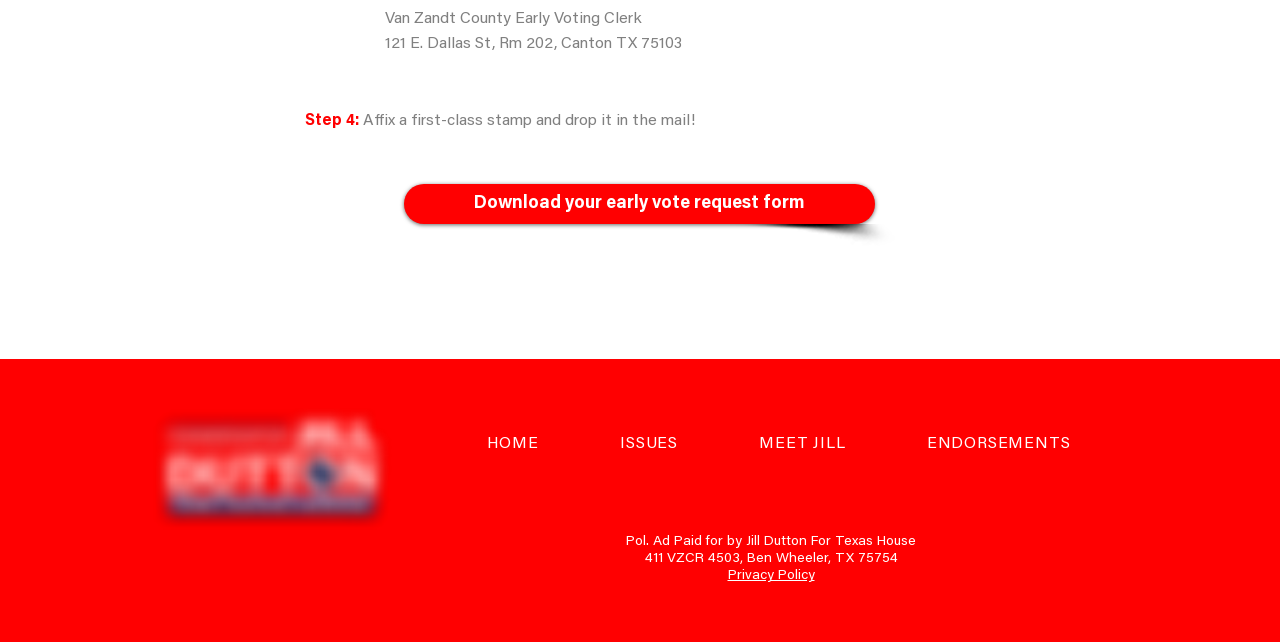Respond to the question below with a single word or phrase: What is the name of the candidate?

Jill Dutton